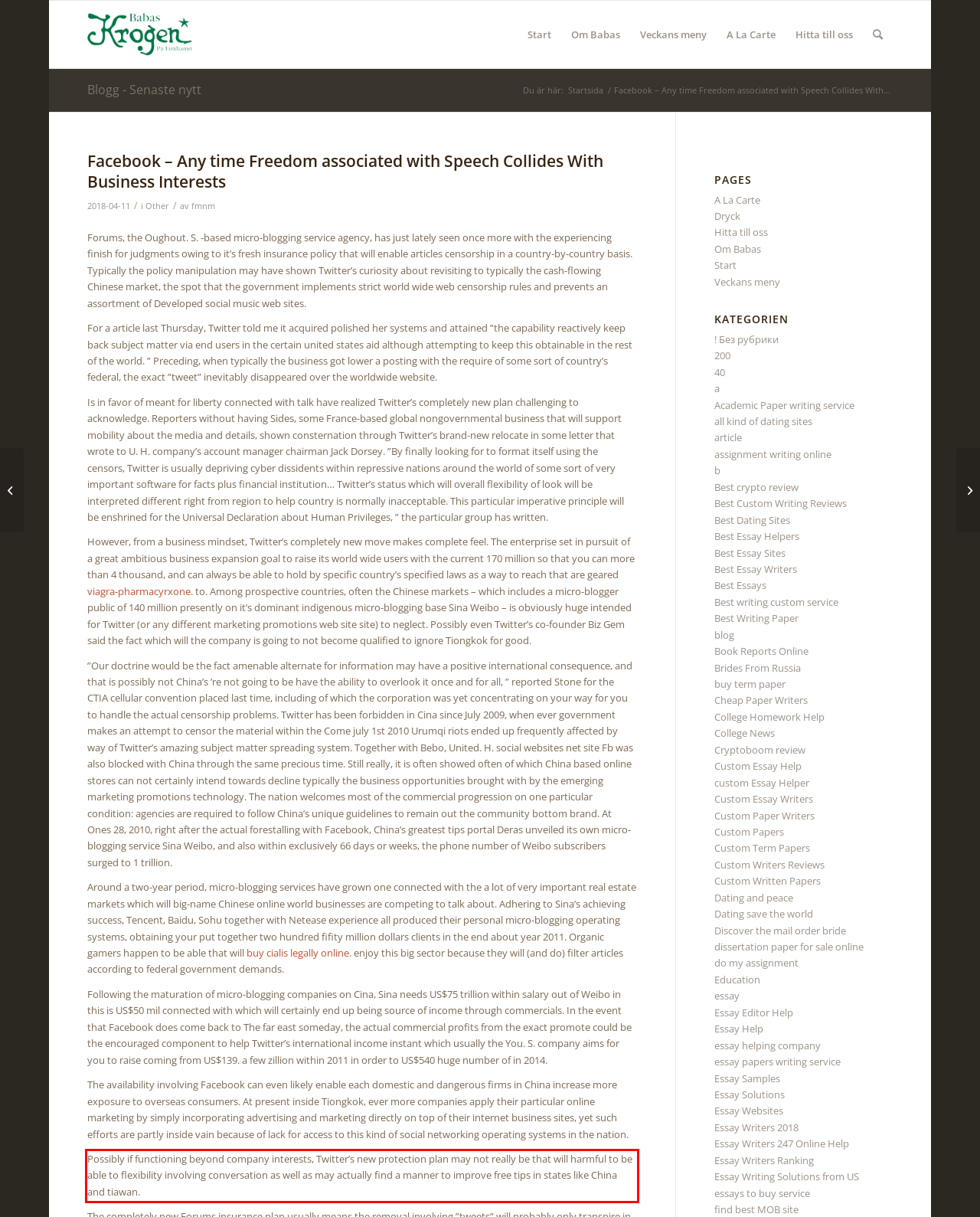Look at the webpage screenshot and recognize the text inside the red bounding box.

Possibly if functioning beyond company interests, Twitter’s new protection plan may not really be that will harmful to be able to flexibility involving conversation as well as may actually find a manner to improve free tips in states like China and tiawan.